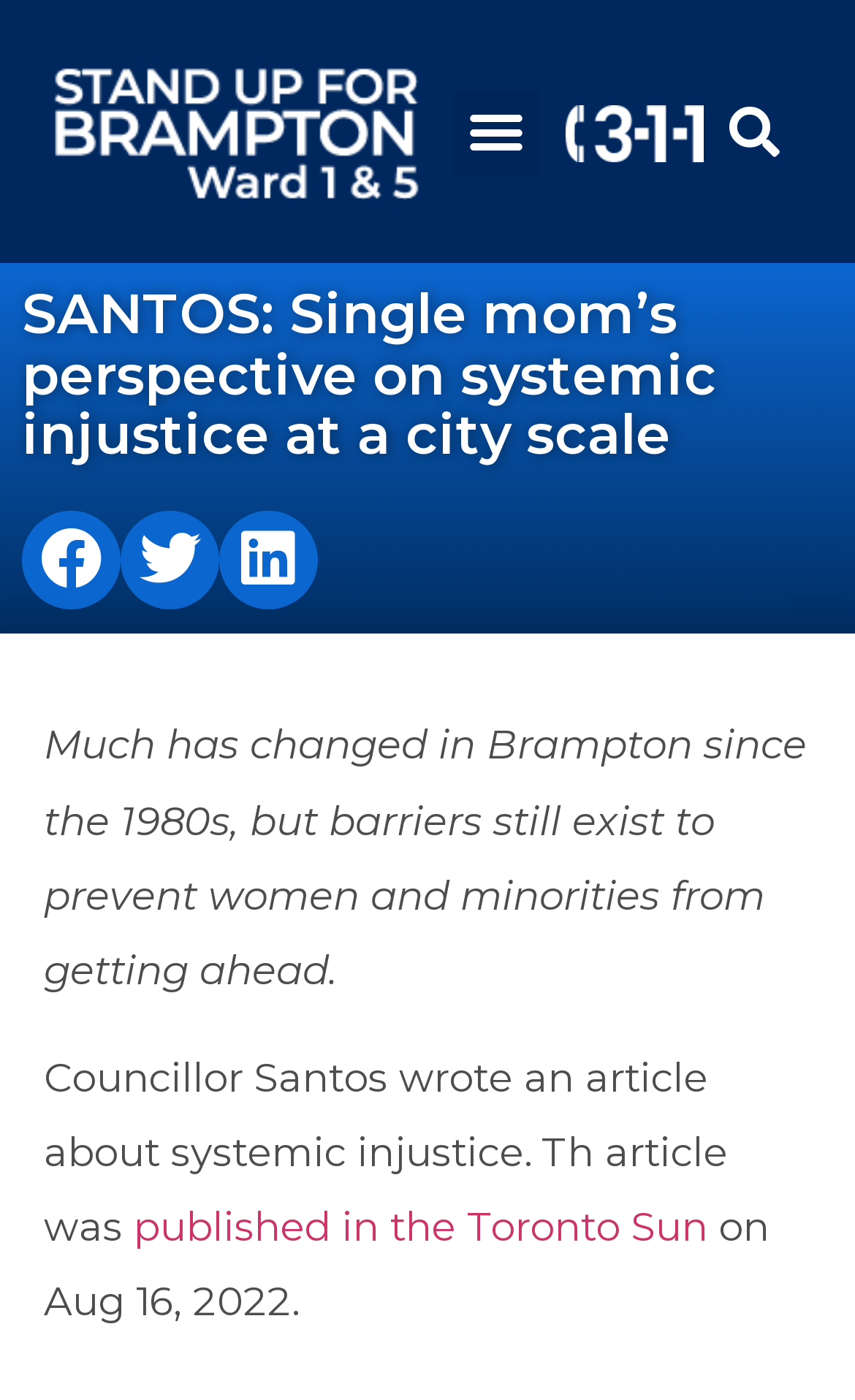Given the element description "aria-label="Share on twitter"", identify the bounding box of the corresponding UI element.

[0.141, 0.364, 0.256, 0.434]